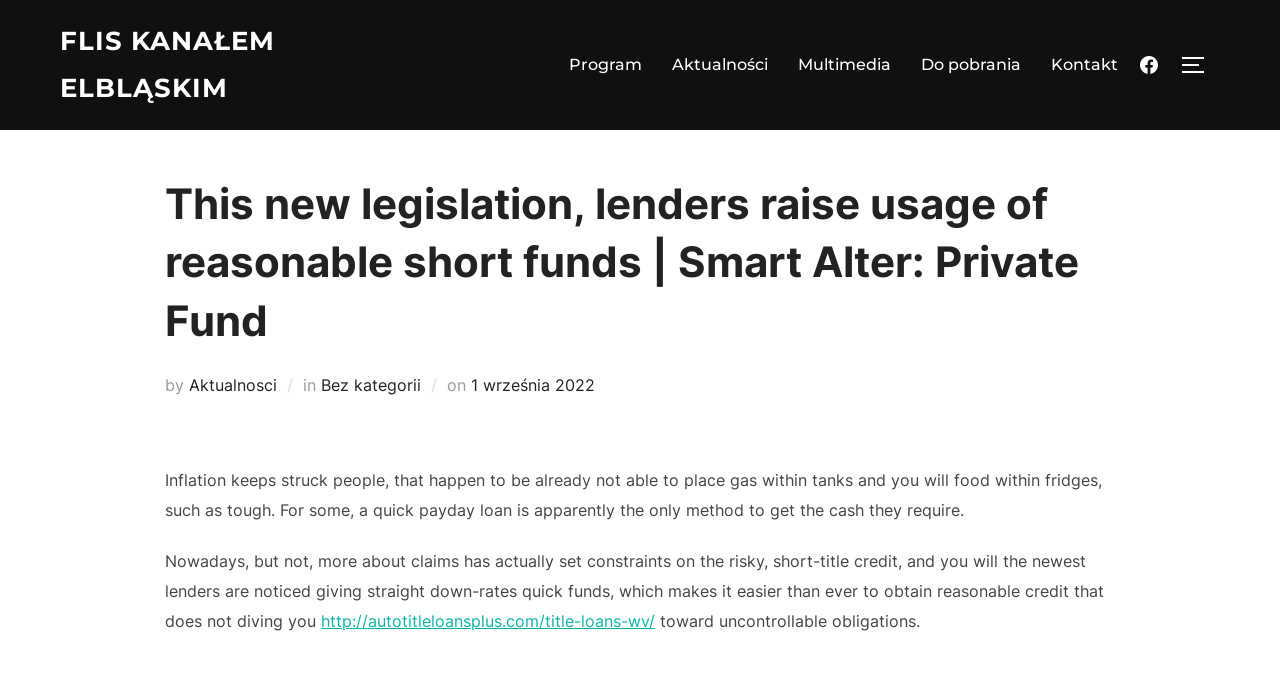What is the link 'http://autotitleloansplus.com/title-loans-wv/' for?
Can you provide a detailed and comprehensive answer to the question?

The link 'http://autotitleloansplus.com/title-loans-wv/' is likely a resource or reference for individuals looking for title loans in West Virginia. It may provide more information or services related to title loans in WV.